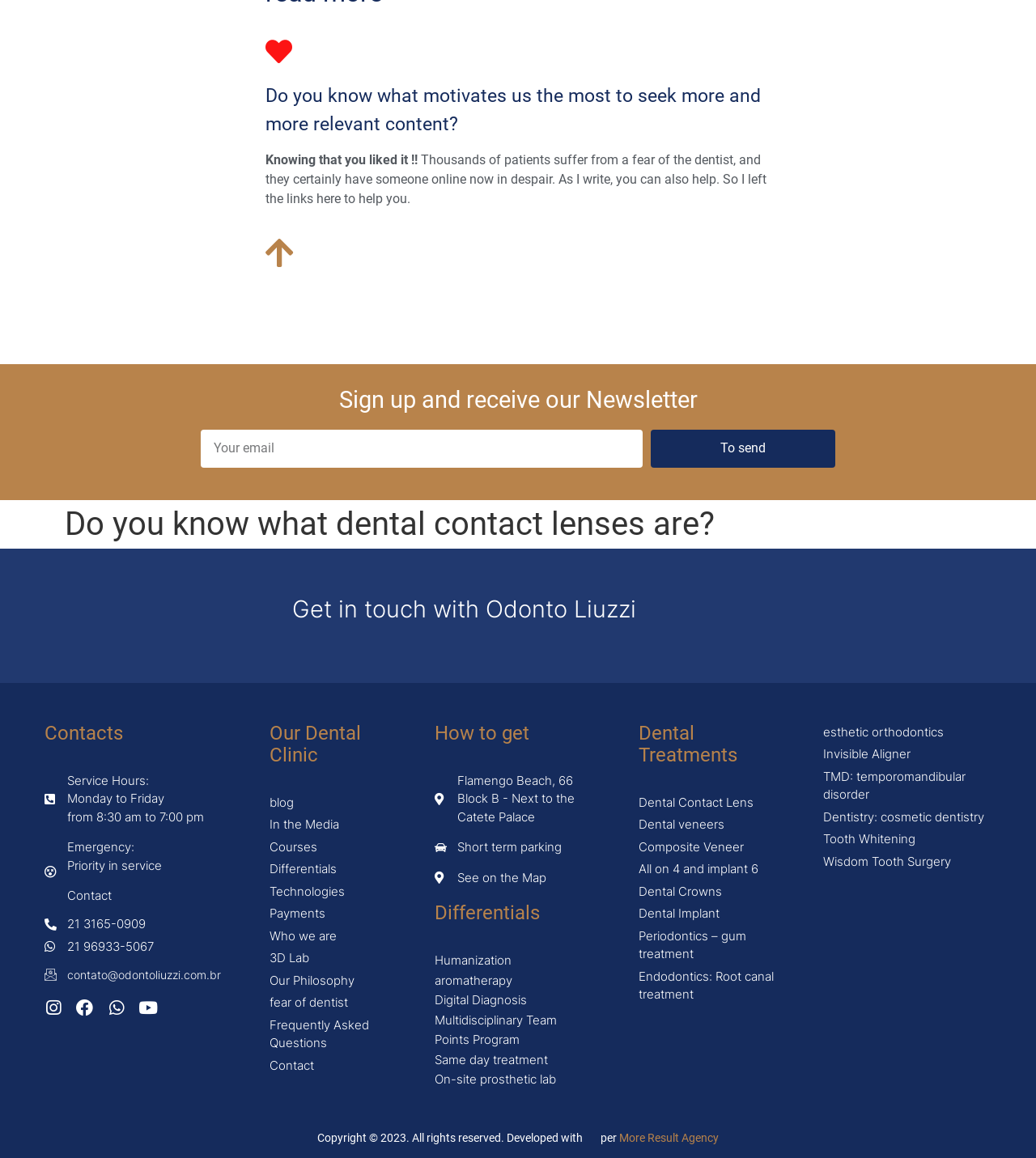Find the bounding box coordinates of the element to click in order to complete this instruction: "Get in touch with Odonto Liuzzi". The bounding box coordinates must be four float numbers between 0 and 1, denoted as [left, top, right, bottom].

[0.282, 0.513, 0.614, 0.538]